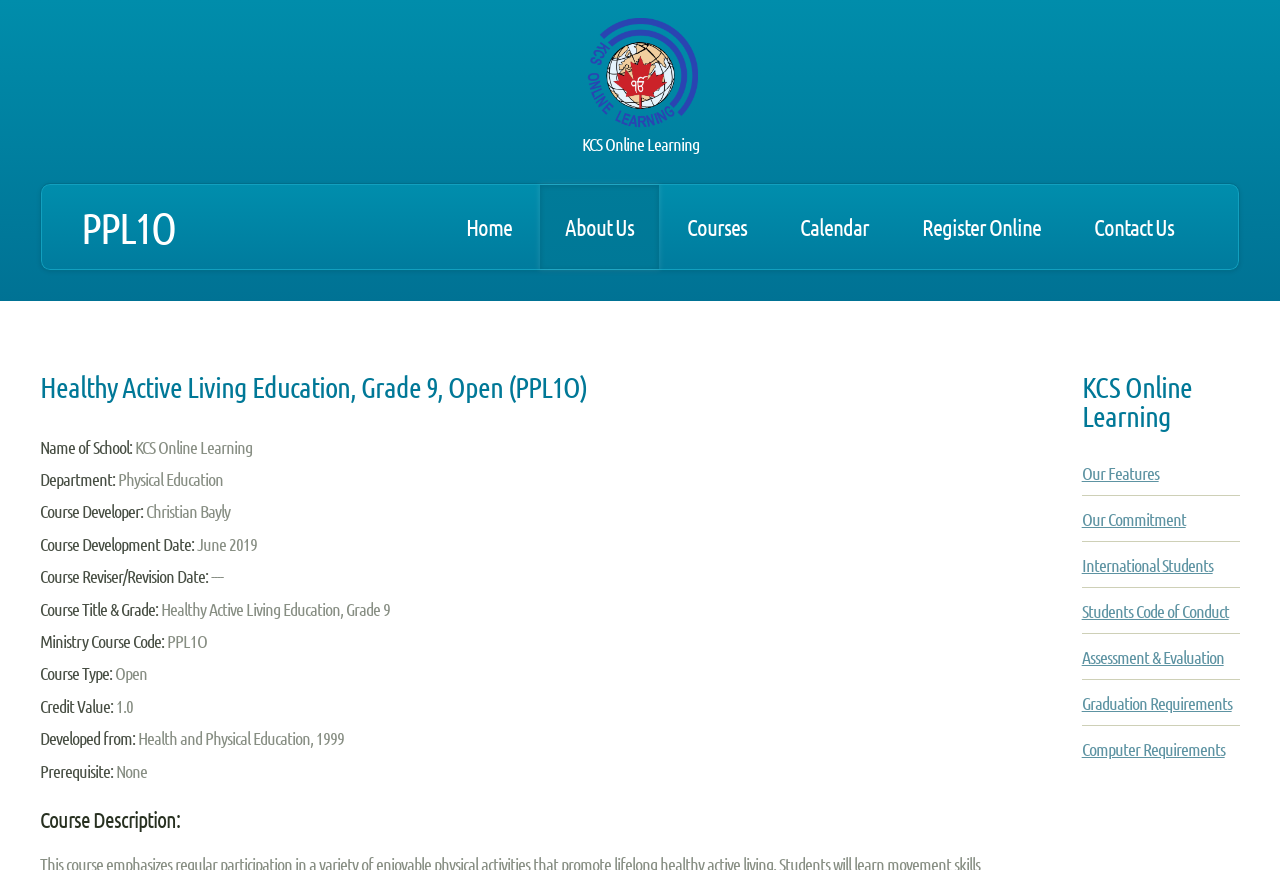Who is the course developer?
Based on the visual details in the image, please answer the question thoroughly.

The answer can be found in the static text element 'Course Developer:' which is located at [0.031, 0.575, 0.114, 0.6] and its corresponding value is 'Christian Bayly' at [0.114, 0.575, 0.18, 0.6].